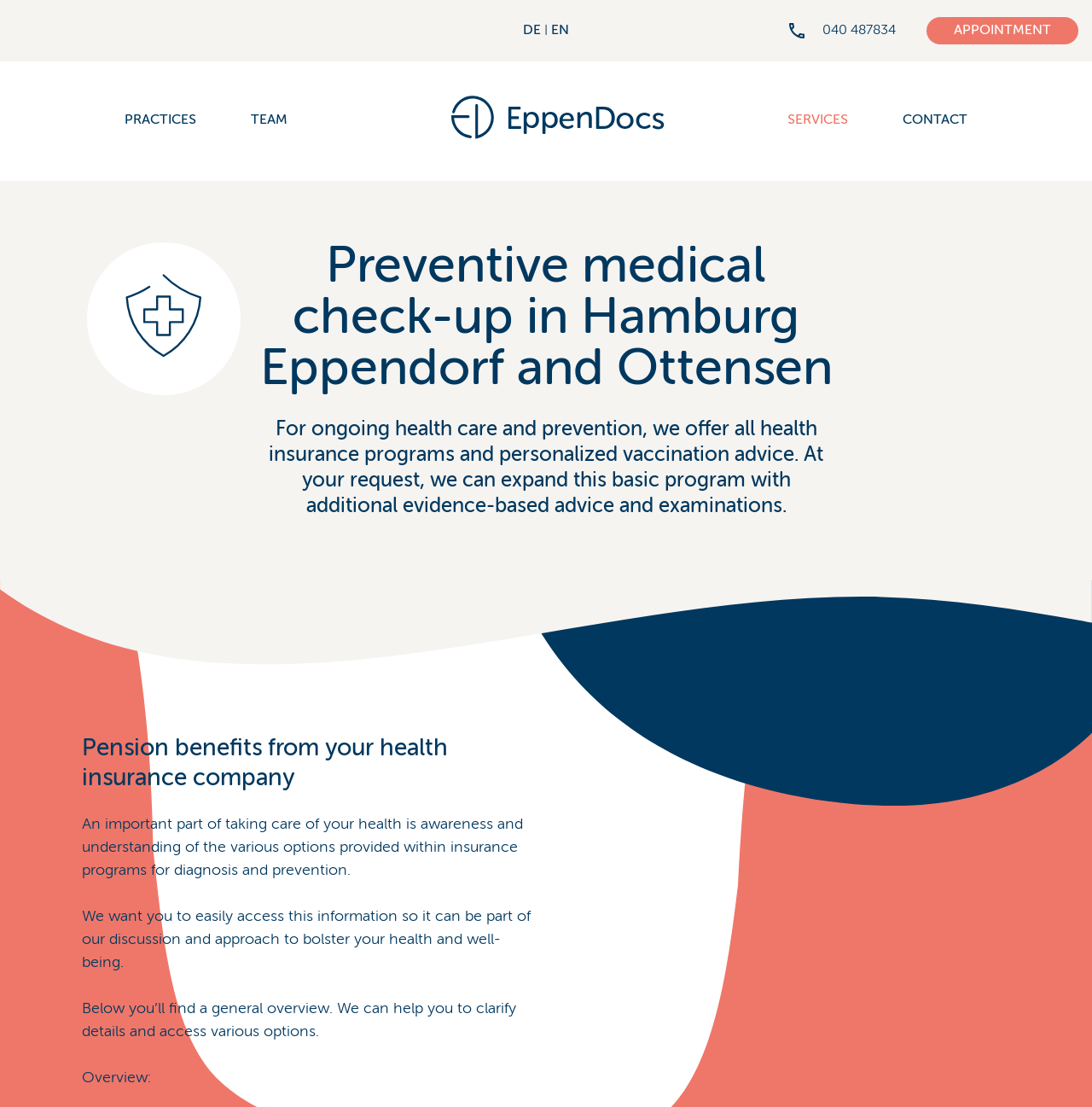Please provide a brief answer to the question using only one word or phrase: 
How many links are available in the top navigation bar?

5